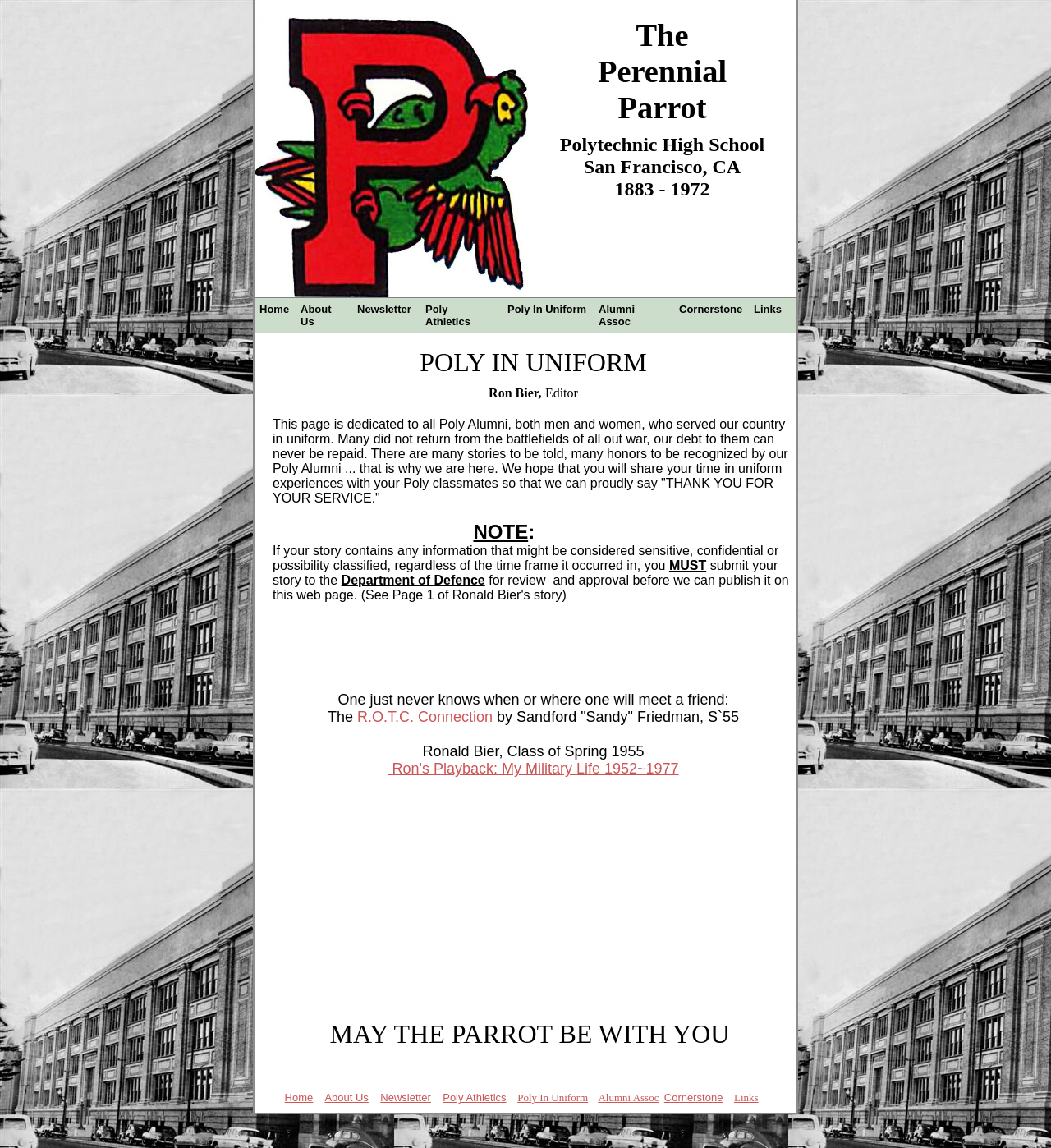Who is the editor of the 'Poly In Uniform' page?
Based on the screenshot, respond with a single word or phrase.

Ron Bier